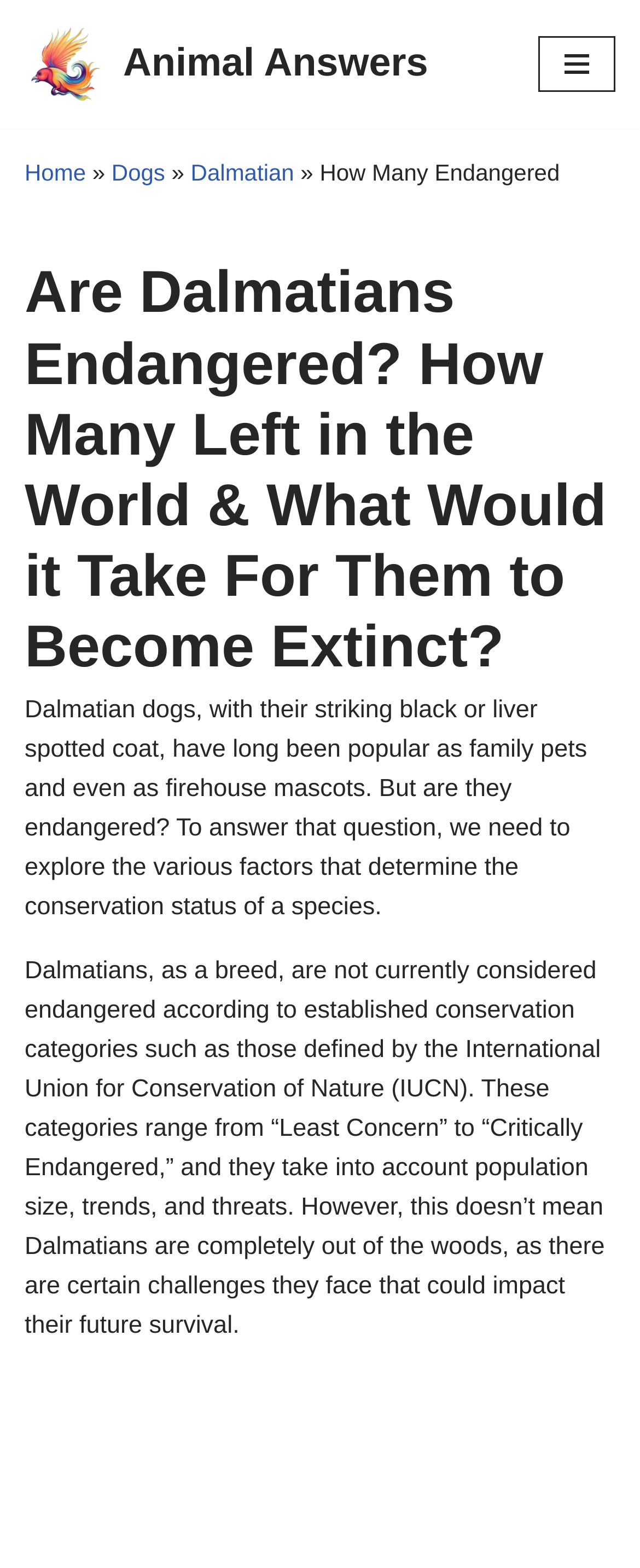Provide a thorough and detailed response to the question by examining the image: 
Are Dalmatians considered endangered?

According to the webpage, Dalmatians, as a breed, are not currently considered endangered according to established conservation categories such as those defined by the International Union for Conservation of Nature (IUCN).